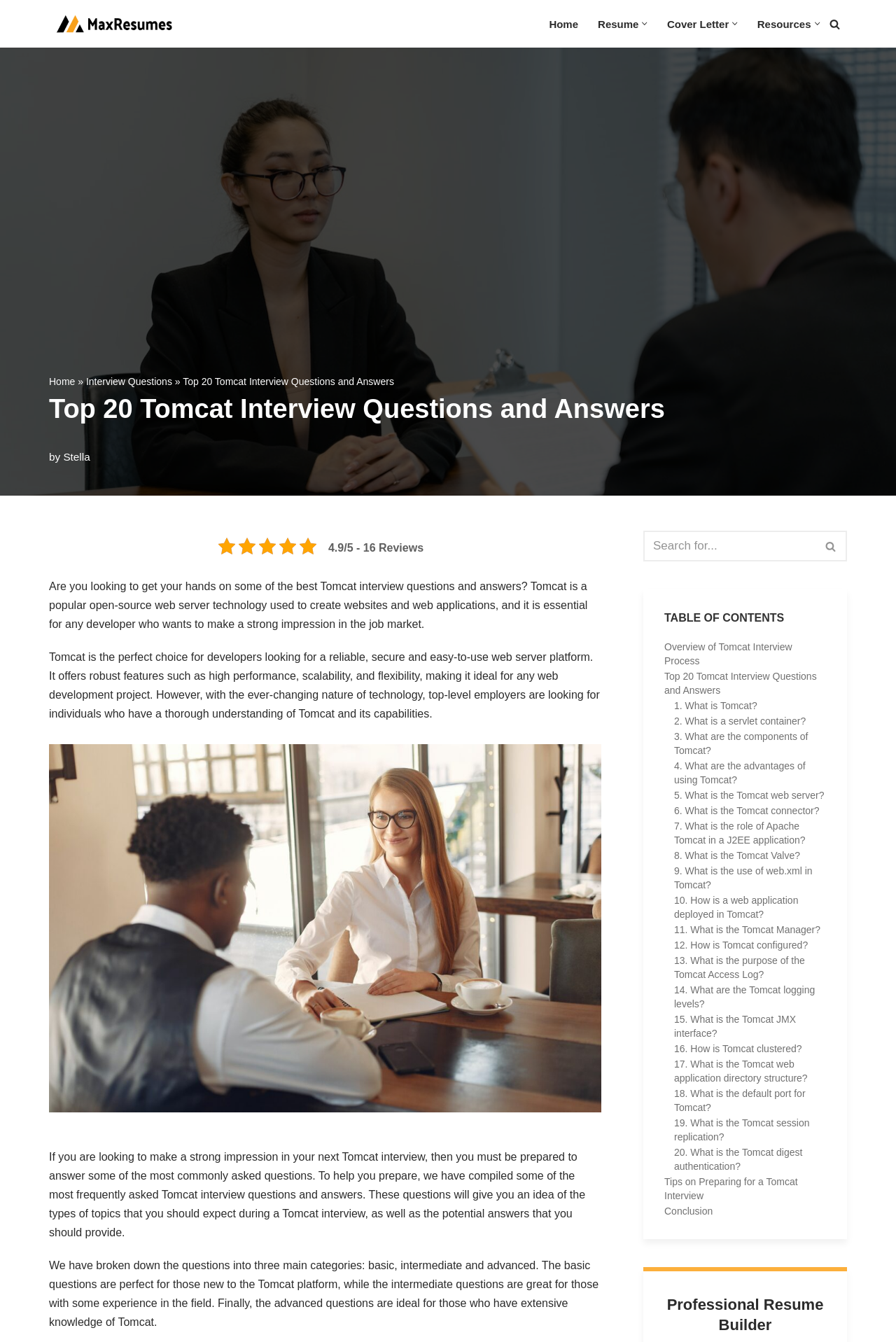Summarize the webpage with a detailed and informative caption.

This webpage is about Tomcat interview questions and answers, with the title "Top 20 Tomcat Interview Questions and Answers 2023 - MaxResumes" at the top. Below the title, there is a navigation menu with links to "Home", "Resume", "Cover Letter", "Resources", and a search bar. 

On the left side, there is a breadcrumbs navigation with links to "Home" and "Interview Questions". Below the breadcrumbs, there is a heading "Top 20 Tomcat Interview Questions and Answers" followed by a brief introduction to Tomcat and its importance in the job market. 

The main content of the webpage is divided into sections, starting with an overview of the Tomcat interview process, followed by a list of 20 Tomcat interview questions and answers, categorized into basic, intermediate, and advanced levels. Each question is a link that likely leads to a detailed answer. 

On the right side, there is a table of contents with links to each section of the webpage, including the overview, the interview questions, and tips on preparing for a Tomcat interview. 

At the bottom of the webpage, there is a section promoting a professional resume builder. Throughout the webpage, there are several images, including the MaxResumes logo at the top and an image related to interviews in the middle of the page.